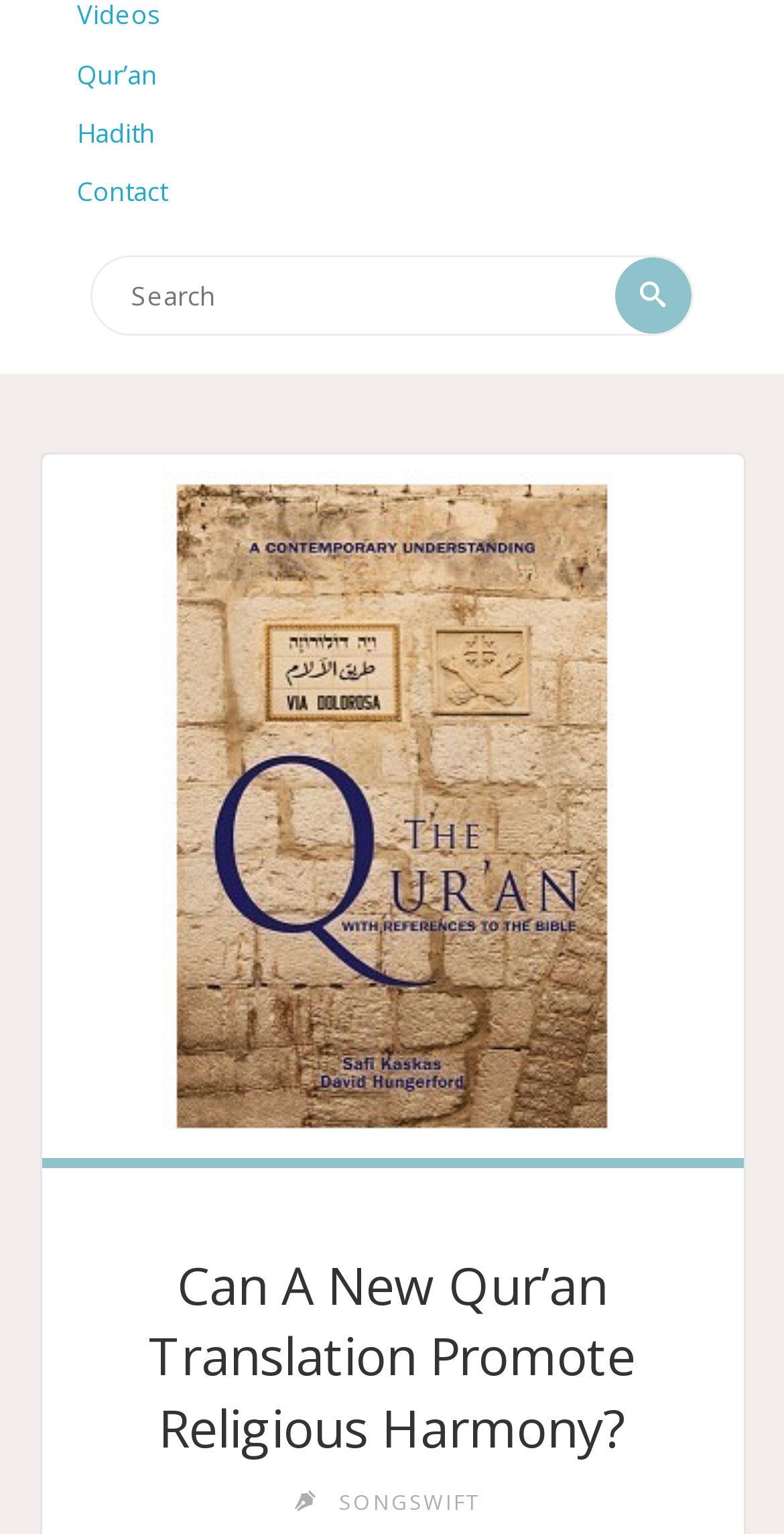Identify and provide the bounding box for the element described by: "songswift".

[0.427, 0.97, 0.609, 0.989]